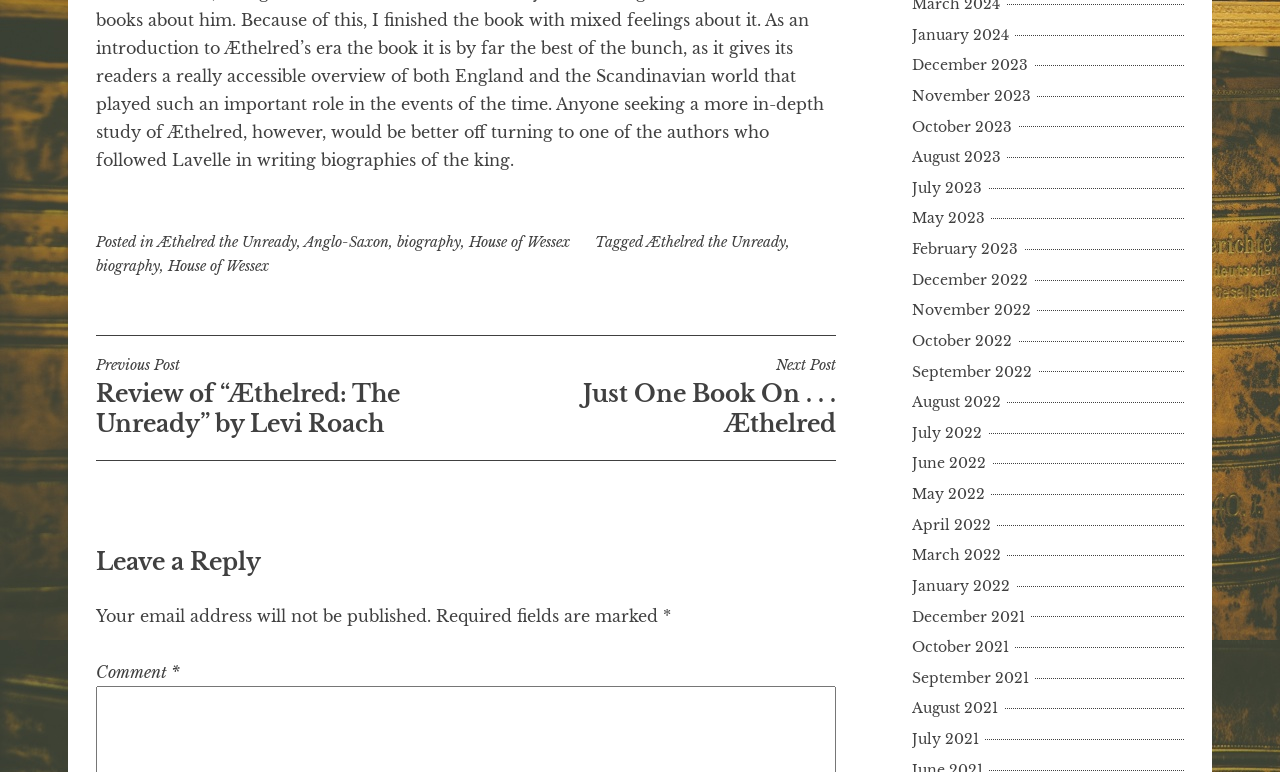Answer the question below using just one word or a short phrase: 
What is the purpose of the 'Leave a Reply' section?

to comment